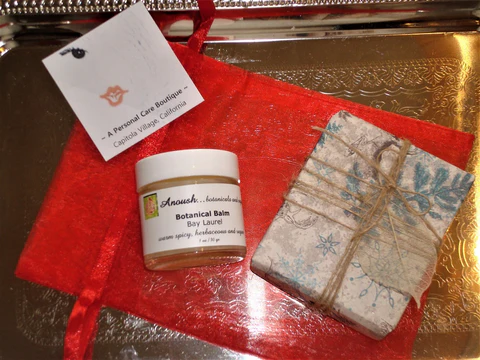Give a meticulous account of what the image depicts.

This image showcases a beautifully arranged gift set from "A Personal Care Boutique," highlighting a luxurious pampering experience. At the center of the presentation is a jar of "Botanical Balm" labeled with "Bay Laurel," showcasing its inviting contents formulated with spicy, herbaceous aromas. Next to the balm, a carefully wrapped artisan soap captivates the eye, adorned with a gentle design and tied with rustic twine for an elegant touch. The whole ensemble is nestled in a vibrant red organza bag, enhancing the overall aesthetic appeal. A stylish tag hangs from the bag, indicating the boutique’s name, further adding to the gift's charm. This delightful collection makes for an ideal present, perfect for personal indulgence or as a thoughtful gift for loved ones.